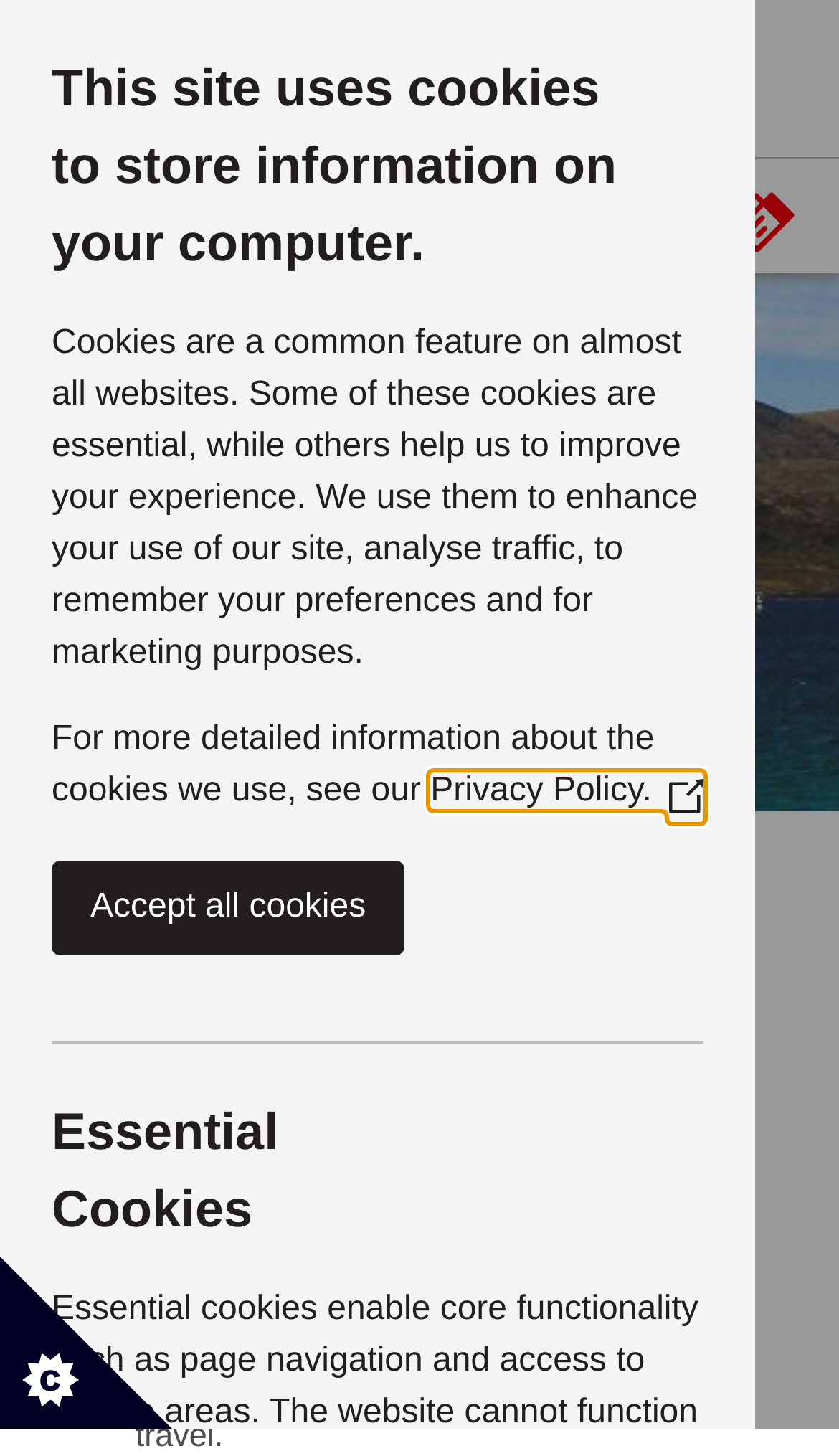Identify and generate the primary title of the webpage.

This site uses cookies to store information on your computer.